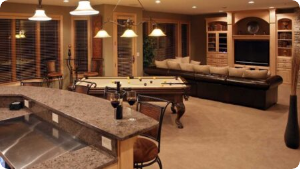Analyze the image and describe all key details you can observe.

The image showcases a beautifully designed basement space that embodies comfort and entertainment. The room features a sleek pool table at its center, surrounded by warm lighting from elegant pendant lamps hanging above. To the left, a stylish bar area with a polished granite countertop is visible, complemented by high-backed stools, suggesting a perfect spot for socializing. 

In the background, large windows adorned with wooden blinds allow for natural light to filter in while maintaining privacy. A plush sectional sofa hugs the wall, creating an inviting atmosphere for relaxation and gatherings. The entertainment unit, housing a television and additional storage, enhances the room’s functionality. The overall color scheme, combining earthy tones with soft lighting, contributes to a cozy yet modern ambiance, making it an ideal setting for both leisure and entertainment.